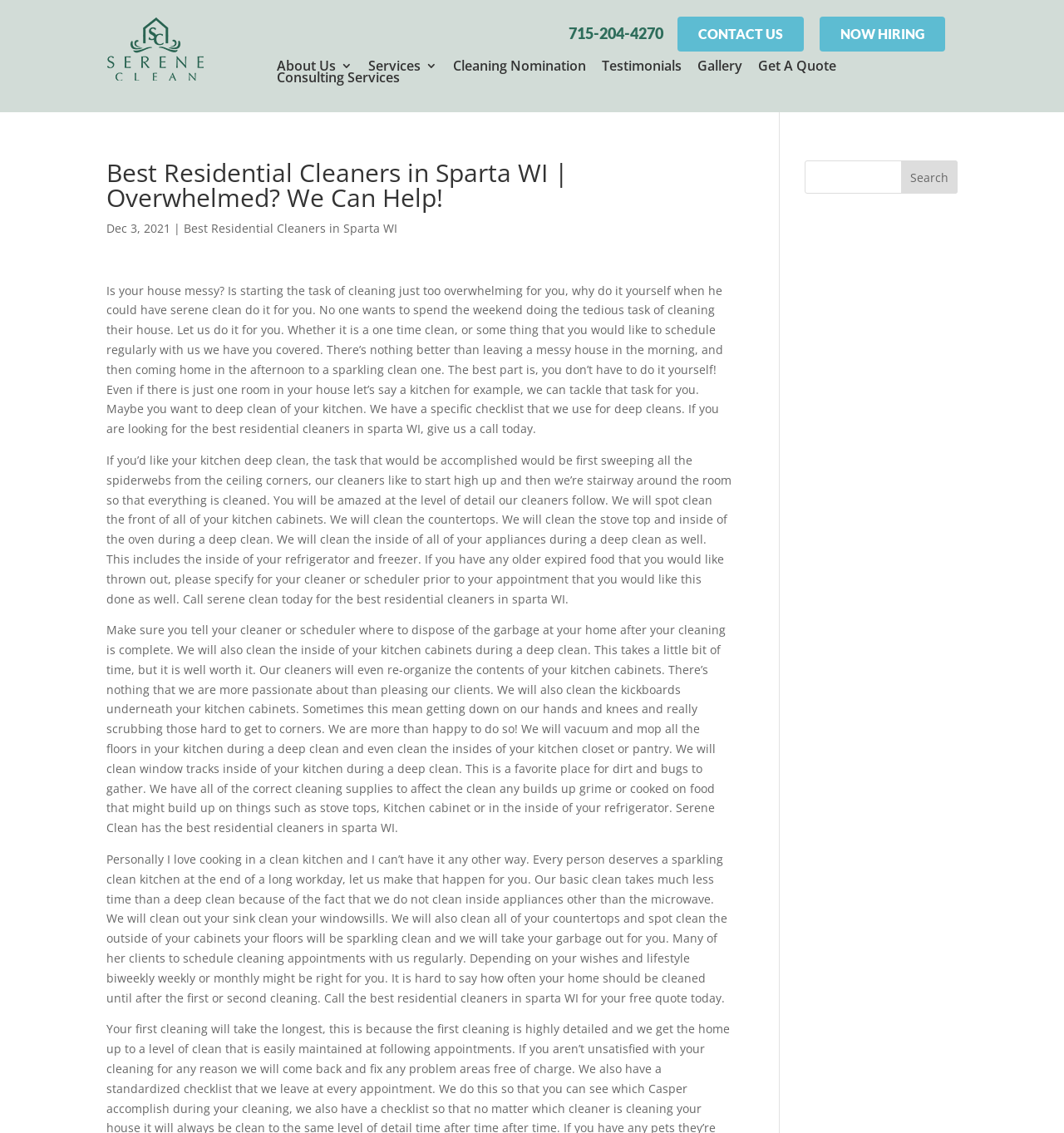What is the name of the company providing cleaning services?
Examine the image and provide an in-depth answer to the question.

I found the company name by looking at the image element with the text 'Serene Clean' which is located at the top left of the webpage.